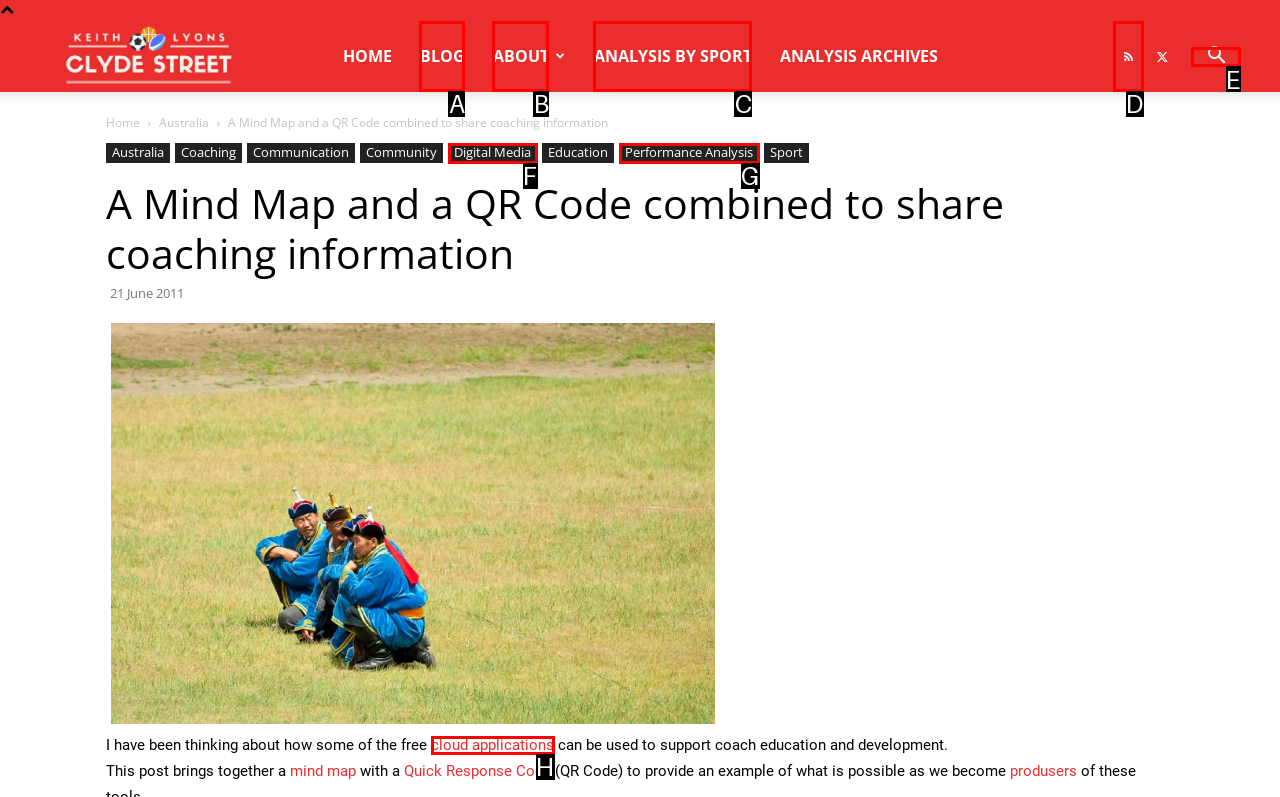Determine the appropriate lettered choice for the task: Search. Reply with the correct letter.

E